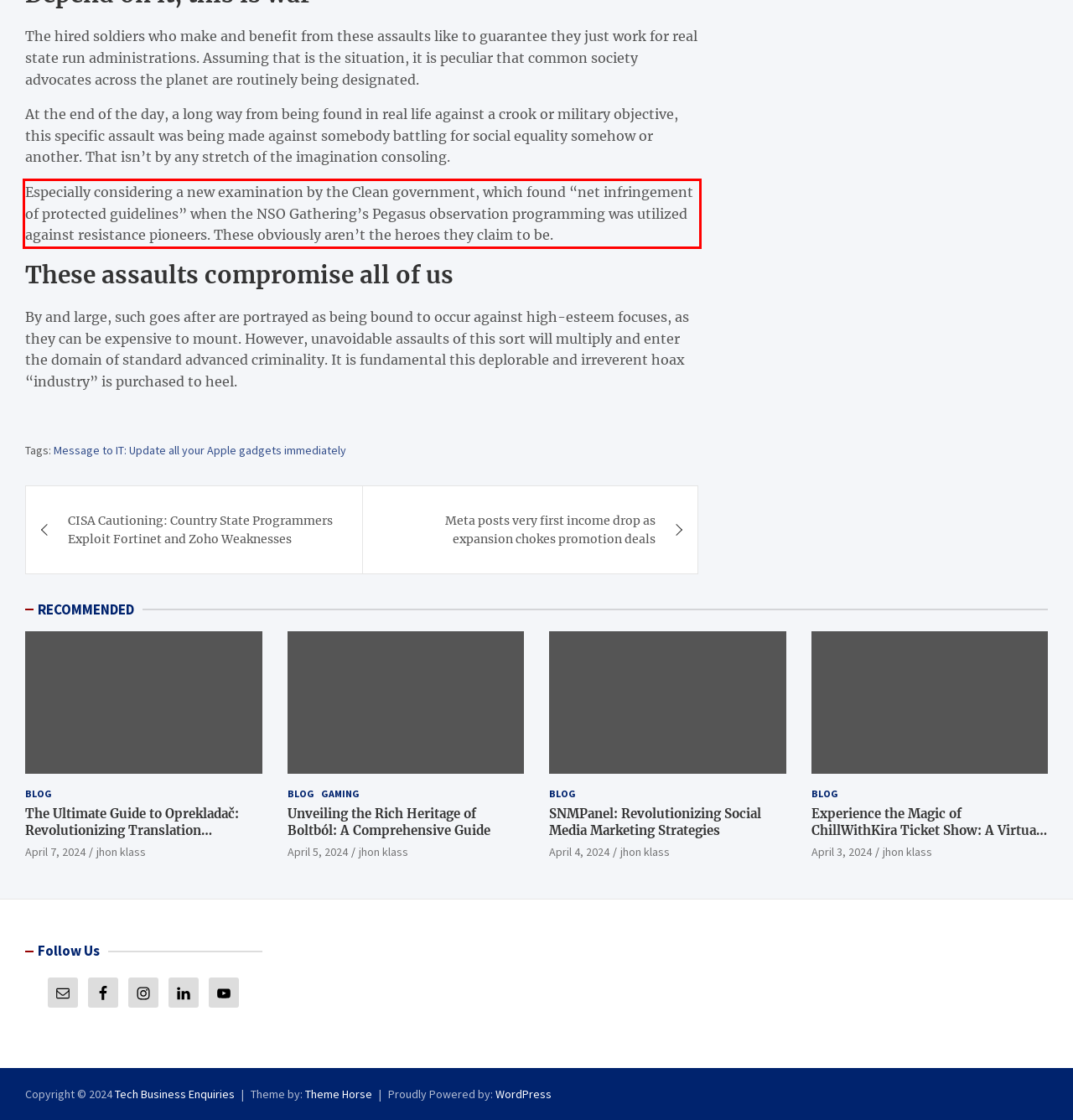In the screenshot of the webpage, find the red bounding box and perform OCR to obtain the text content restricted within this red bounding box.

Especially considering a new examination by the Clean government, which found “net infringement of protected guidelines” when the NSO Gathering’s Pegasus observation programming was utilized against resistance pioneers. These obviously aren’t the heroes they claim to be.